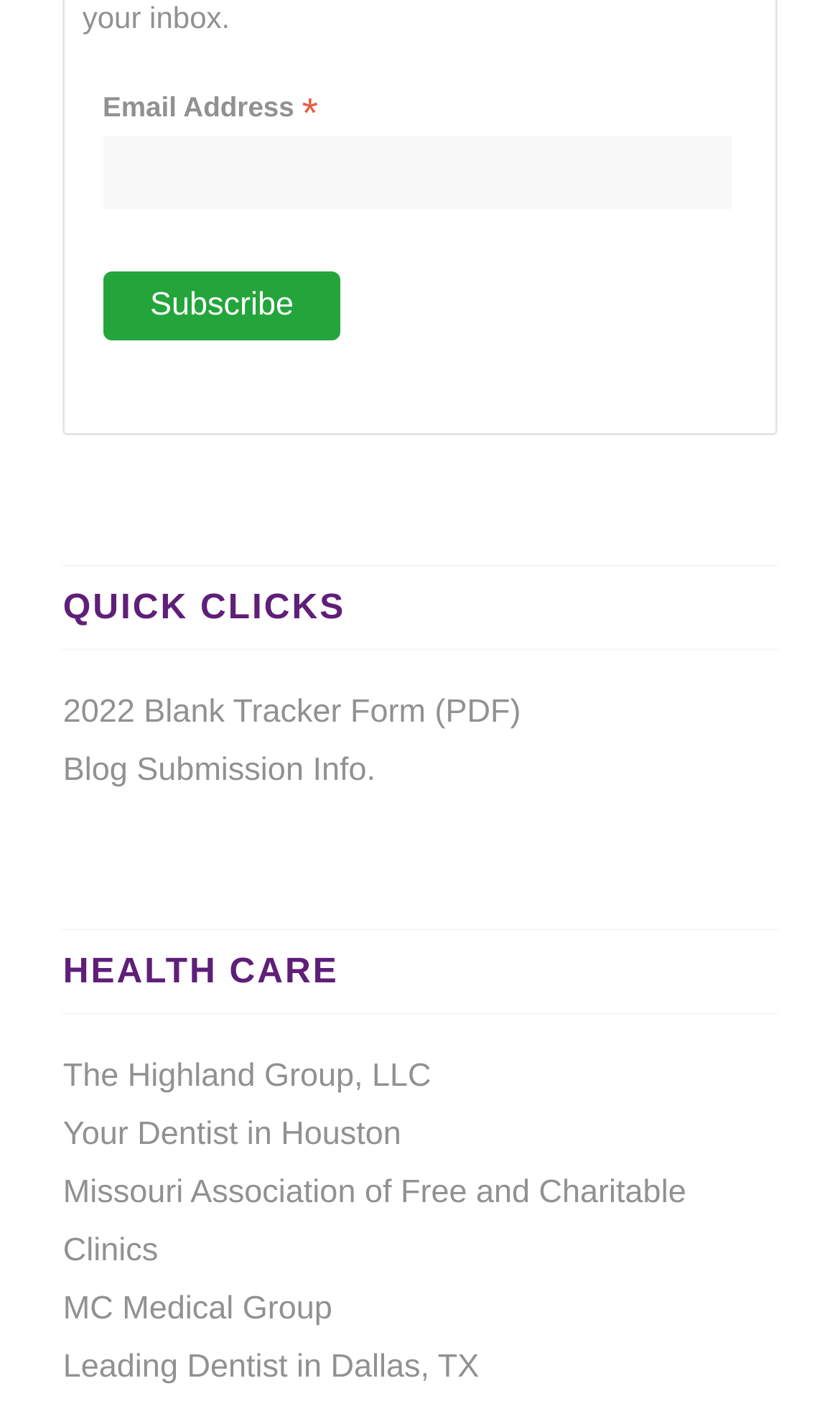Identify the bounding box coordinates of the region that needs to be clicked to carry out this instruction: "Visit The Highland Group, LLC website". Provide these coordinates as four float numbers ranging from 0 to 1, i.e., [left, top, right, bottom].

[0.075, 0.743, 0.513, 0.769]